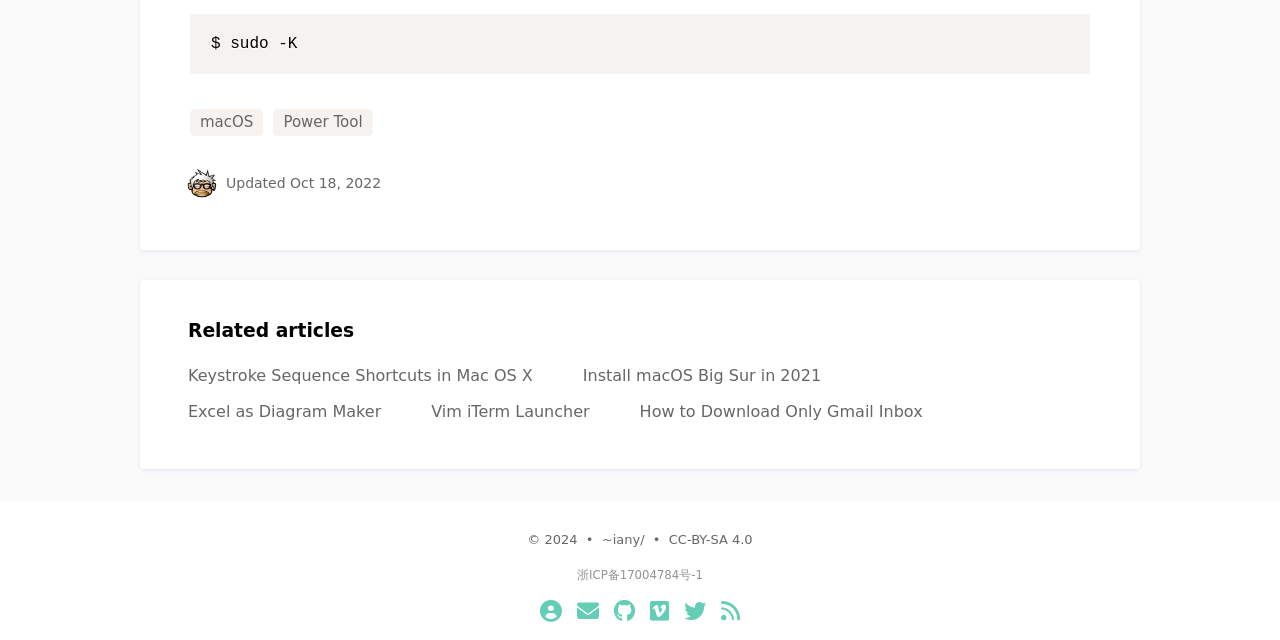What is the date of the last update?
Please give a detailed and elaborate explanation in response to the question.

The update date is mentioned in the footer section of the webpage, which says 'Updated Oct 18, 2022'.